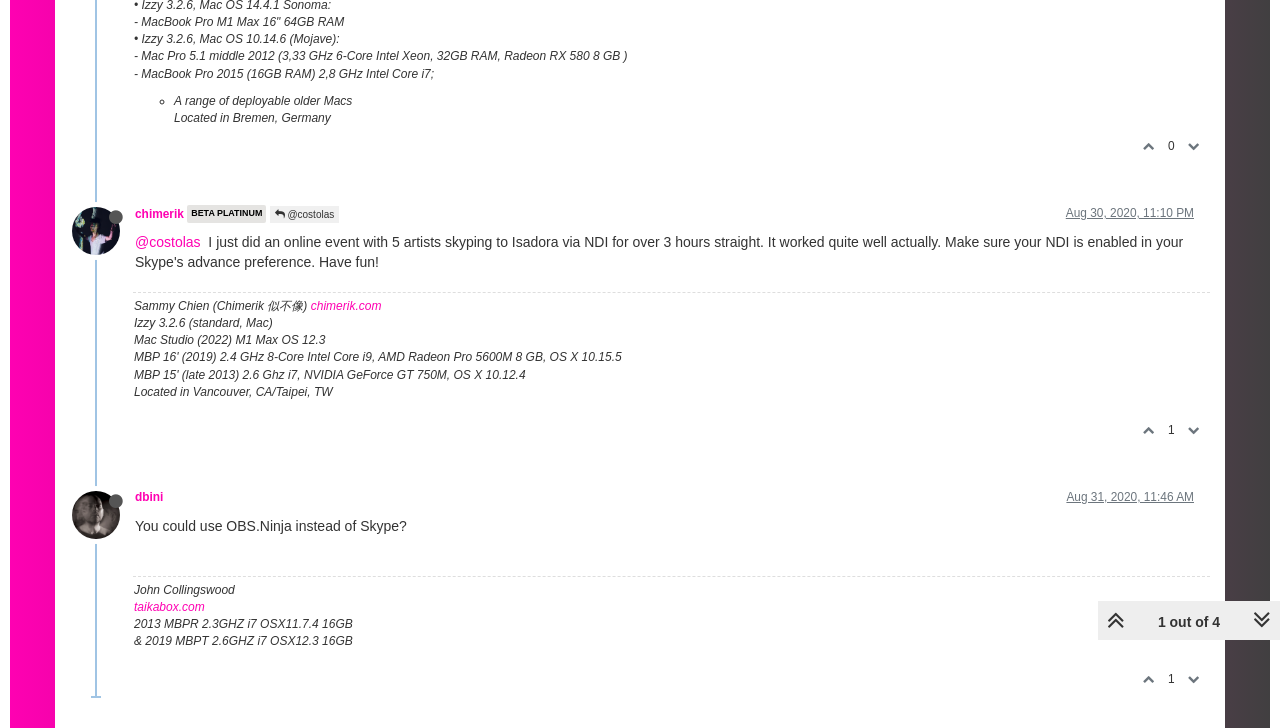From the screenshot, find the bounding box of the UI element matching this description: "parent_node: 1". Supply the bounding box coordinates in the form [left, top, right, bottom], each a float between 0 and 1.

[0.885, 0.909, 0.906, 0.959]